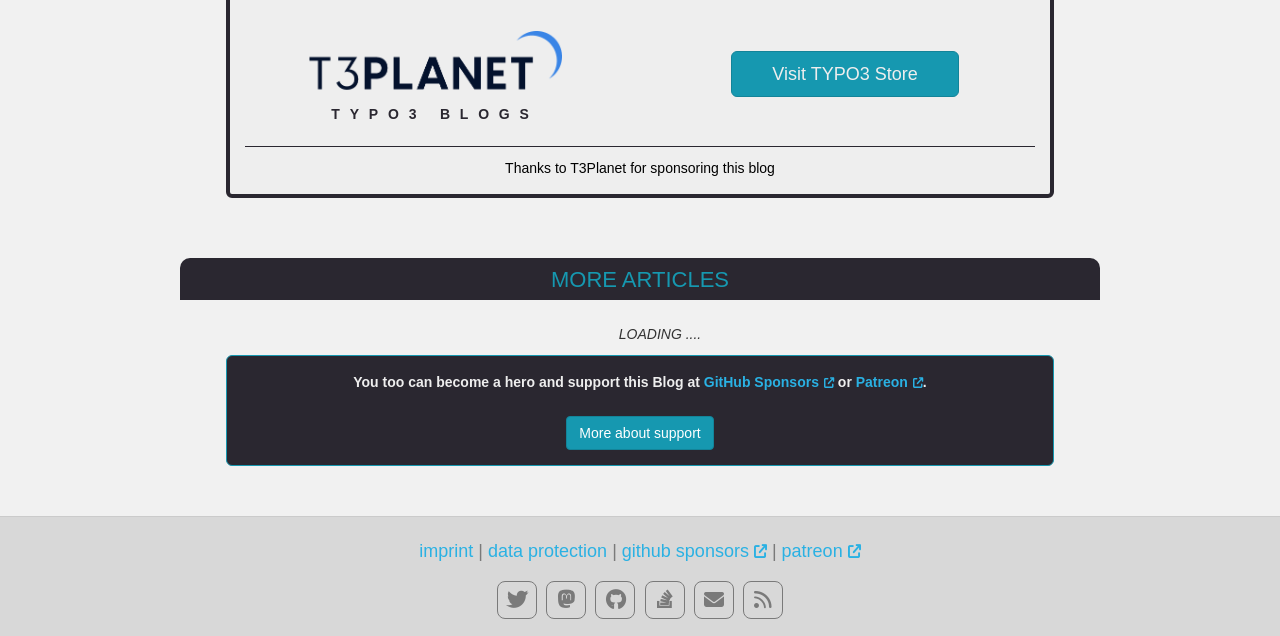Please locate the bounding box coordinates of the element that should be clicked to achieve the given instruction: "Enter travel dates".

None